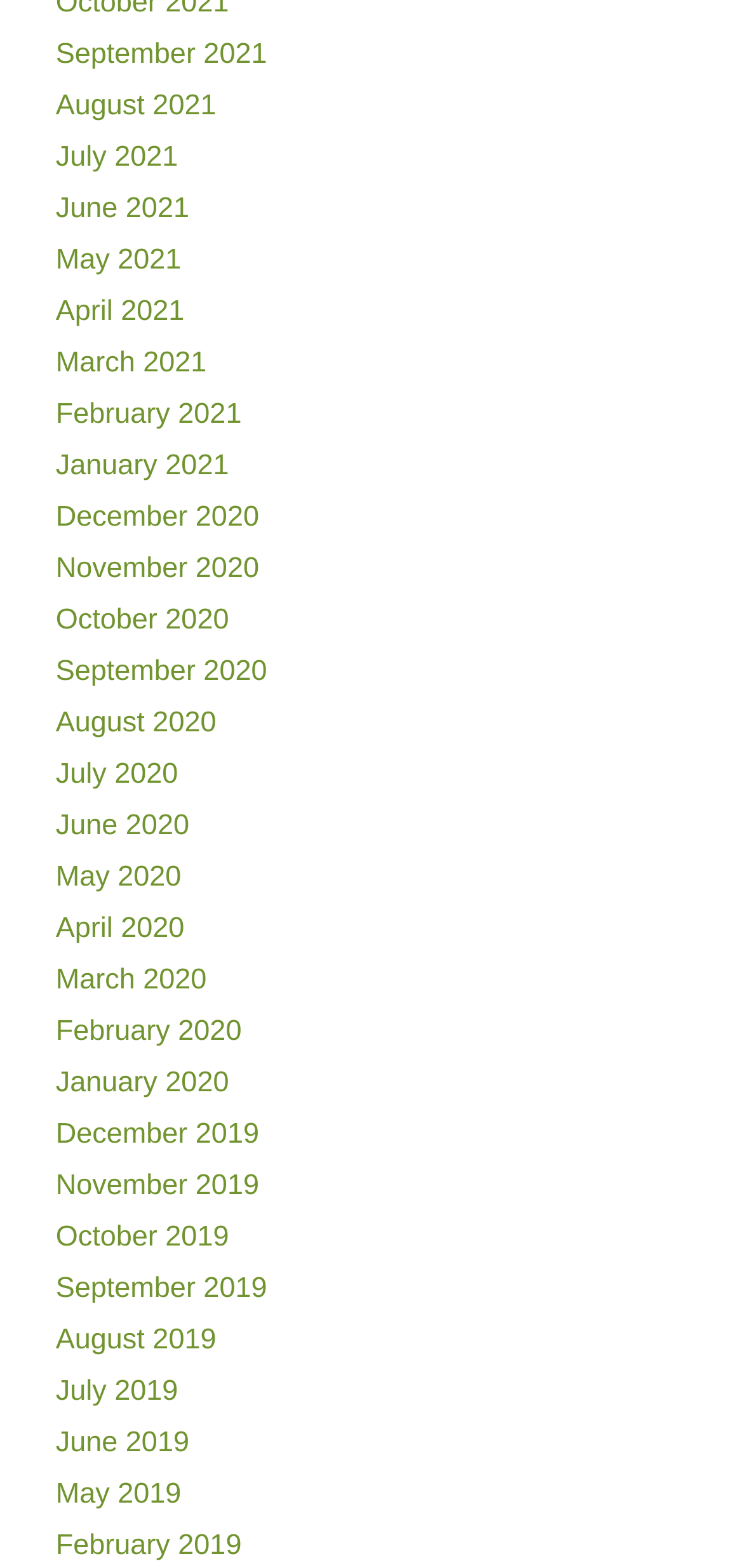Please identify the bounding box coordinates of the area that needs to be clicked to follow this instruction: "view September 2021".

[0.075, 0.025, 0.359, 0.045]